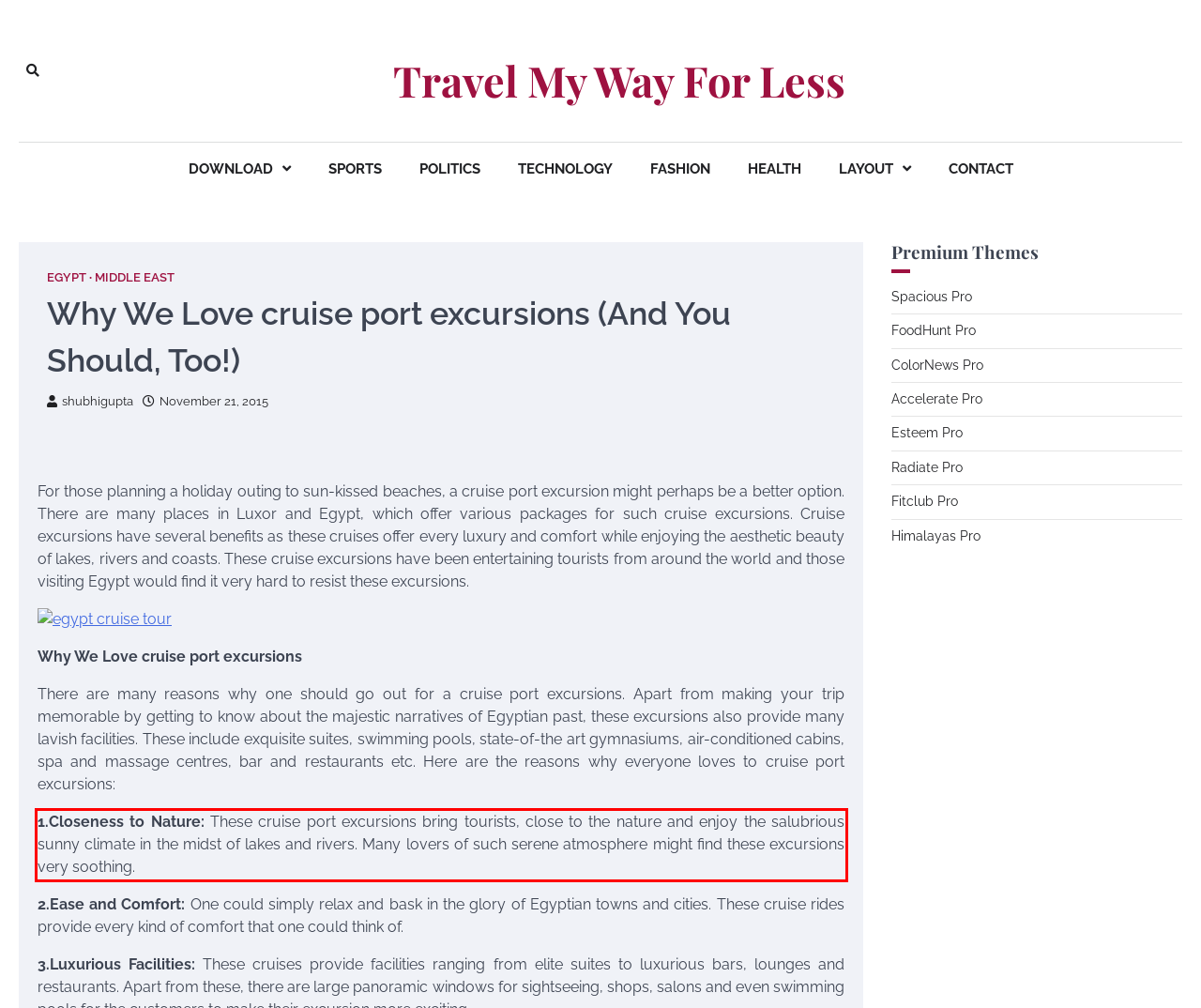Your task is to recognize and extract the text content from the UI element enclosed in the red bounding box on the webpage screenshot.

1.Closeness to Nature: These cruise port excursions bring tourists, close to the nature and enjoy the salubrious sunny climate in the midst of lakes and rivers. Many lovers of such serene atmosphere might find these excursions very soothing.